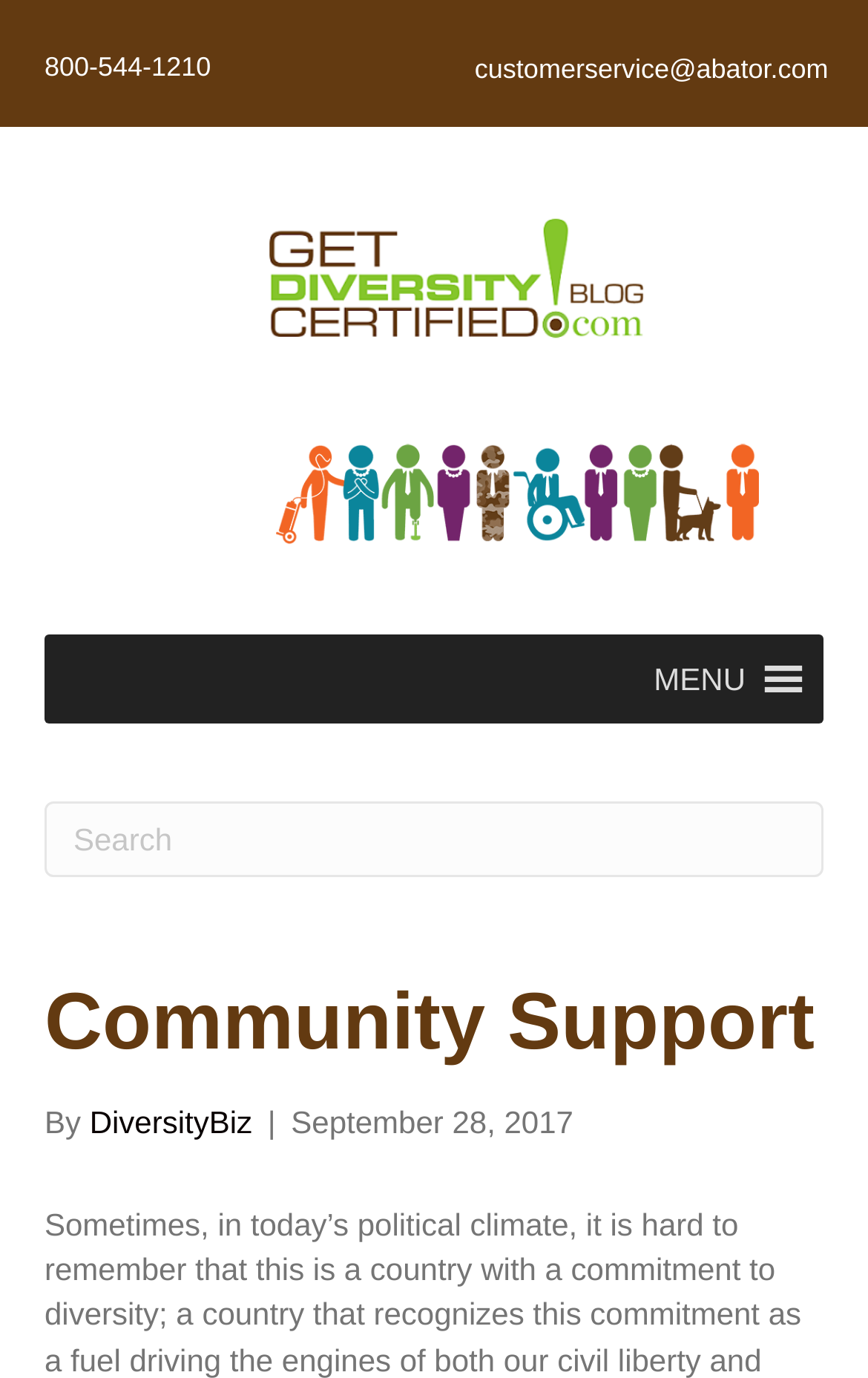Provide the bounding box coordinates for the UI element that is described by this text: "aria-label="Search" name="s" placeholder="Search"". The coordinates should be in the form of four float numbers between 0 and 1: [left, top, right, bottom].

[0.051, 0.582, 0.949, 0.637]